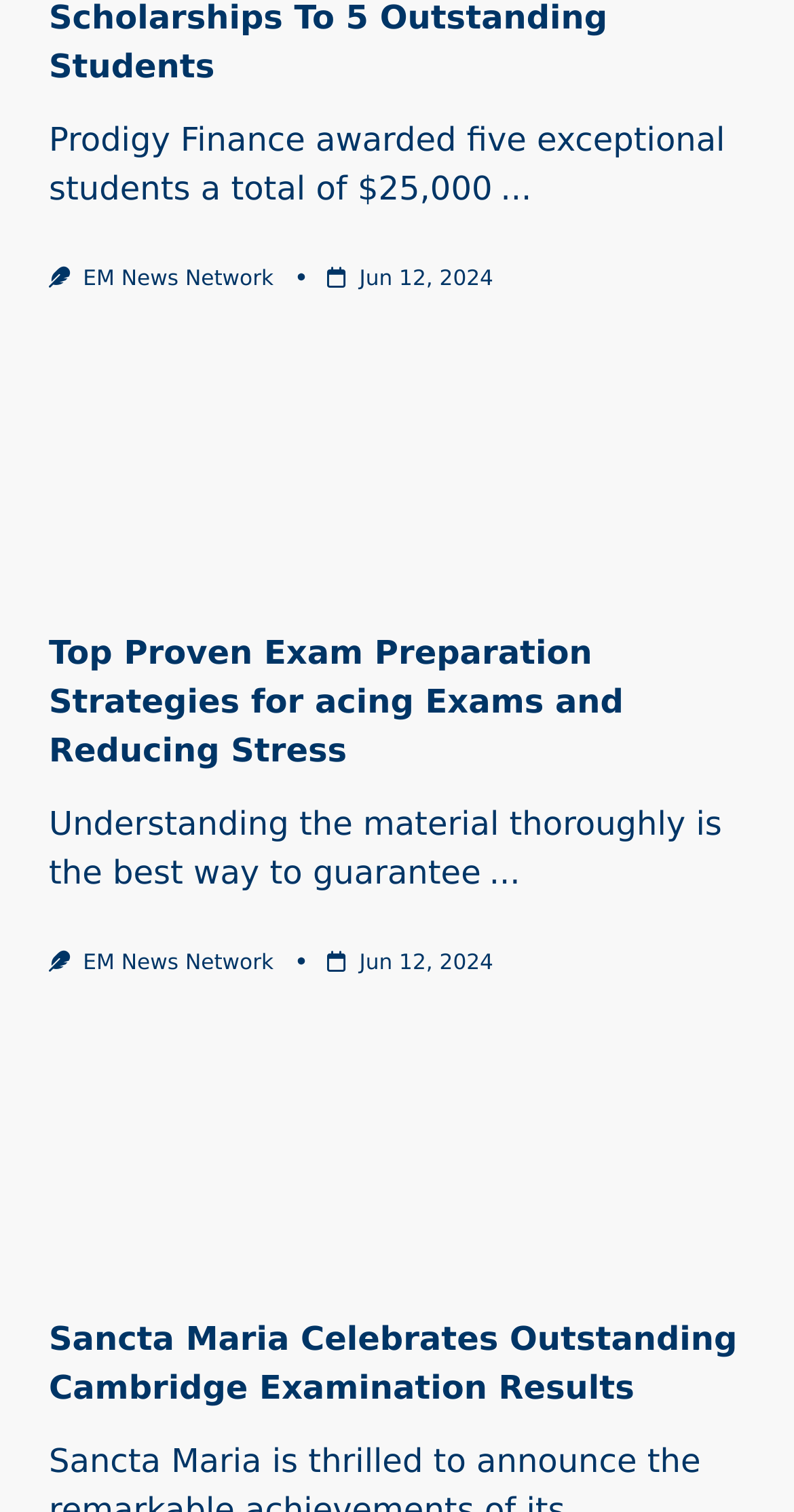Identify the bounding box coordinates of the region that needs to be clicked to carry out this instruction: "Read the news about Prodigy Finance awarding students". Provide these coordinates as four float numbers ranging from 0 to 1, i.e., [left, top, right, bottom].

[0.062, 0.079, 0.913, 0.137]